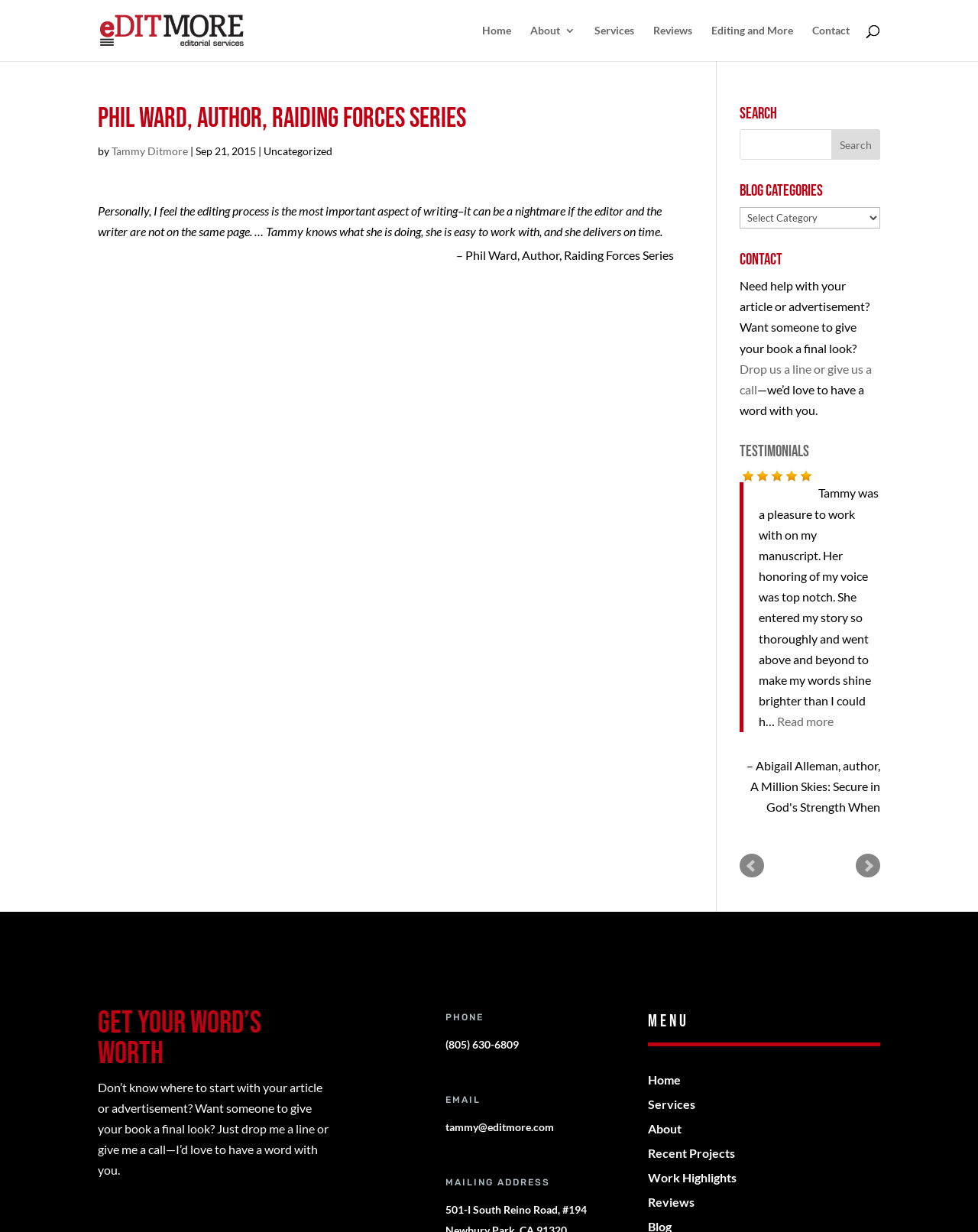Please provide a detailed answer to the question below by examining the image:
What is the name of the editor mentioned in the article?

The answer can be found in the article section where it says 'by Tammy Ditmore'. This indicates that Tammy Ditmore is the editor mentioned in the article.